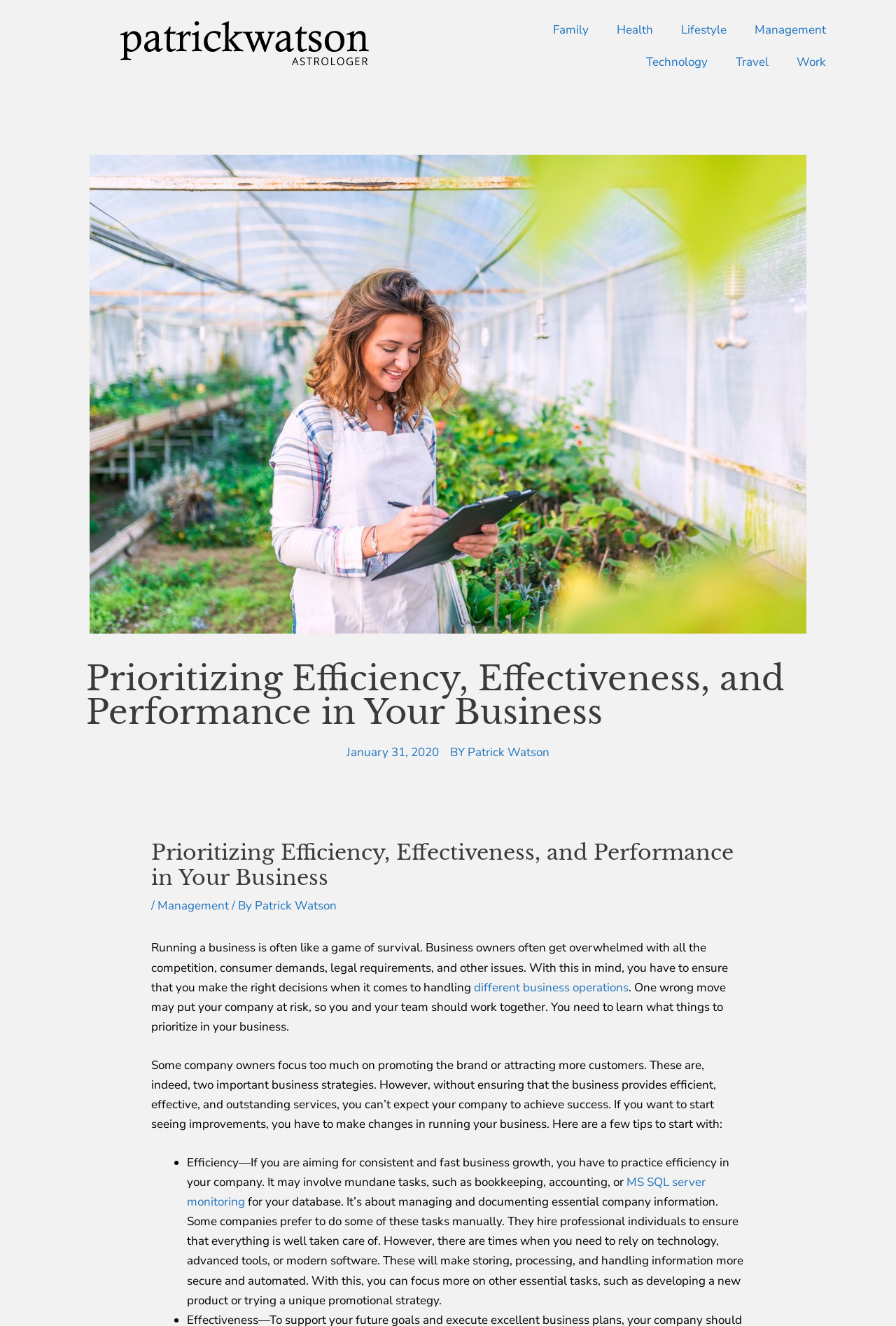Locate the bounding box coordinates of the clickable element to fulfill the following instruction: "Click the 'Family' link". Provide the coordinates as four float numbers between 0 and 1 in the format [left, top, right, bottom].

[0.602, 0.011, 0.673, 0.035]